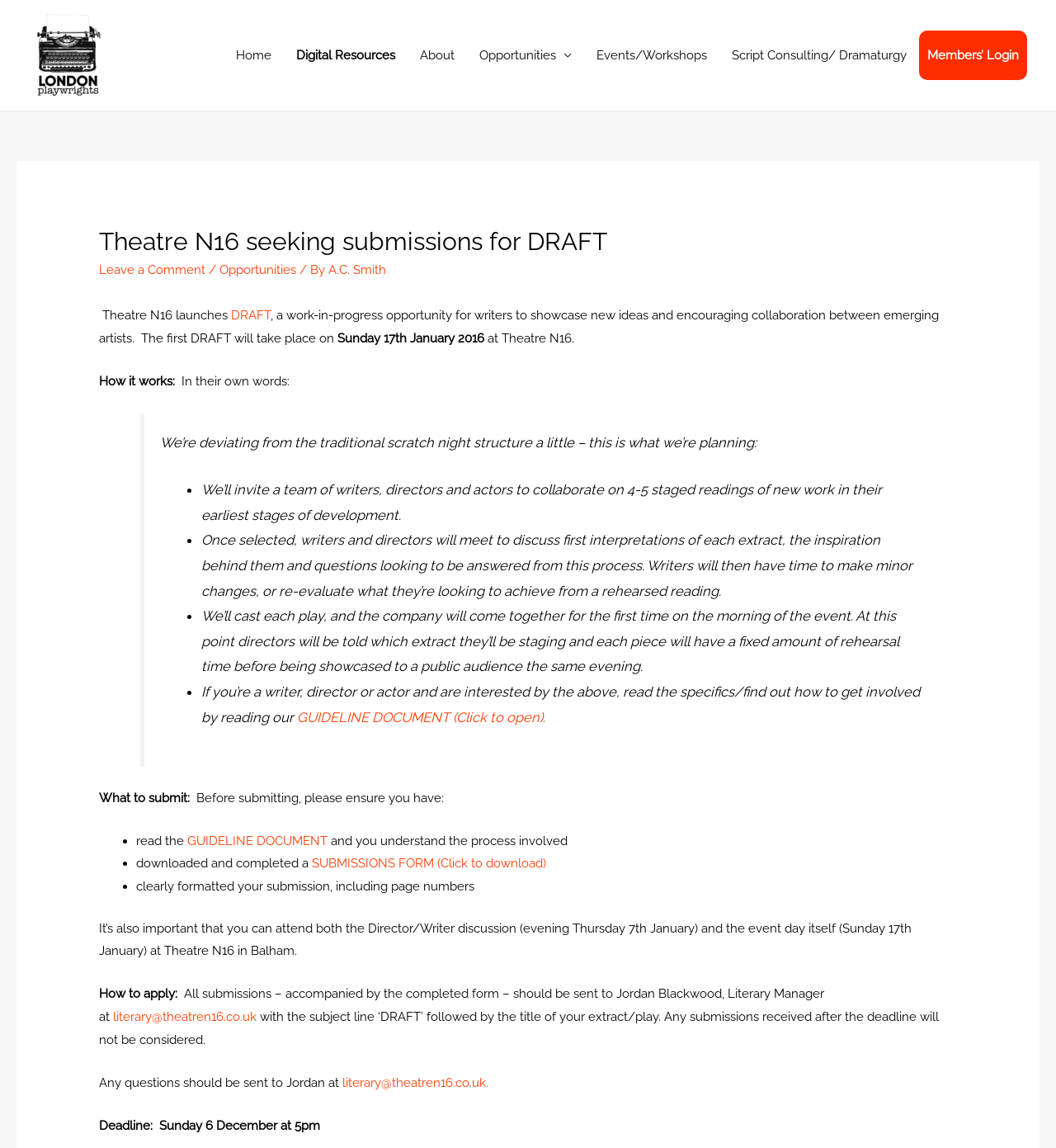What is the purpose of the DRAFT event?
Based on the image, answer the question with as much detail as possible.

The question asks for the purpose of the DRAFT event. From the webpage, we can see that the DRAFT event is described as a 'work-in-progress opportunity for writers to showcase new ideas and encouraging collaboration between emerging artists', which indicates that the purpose of the event is to provide a platform for writers to showcase their work and collaborate with other artists.